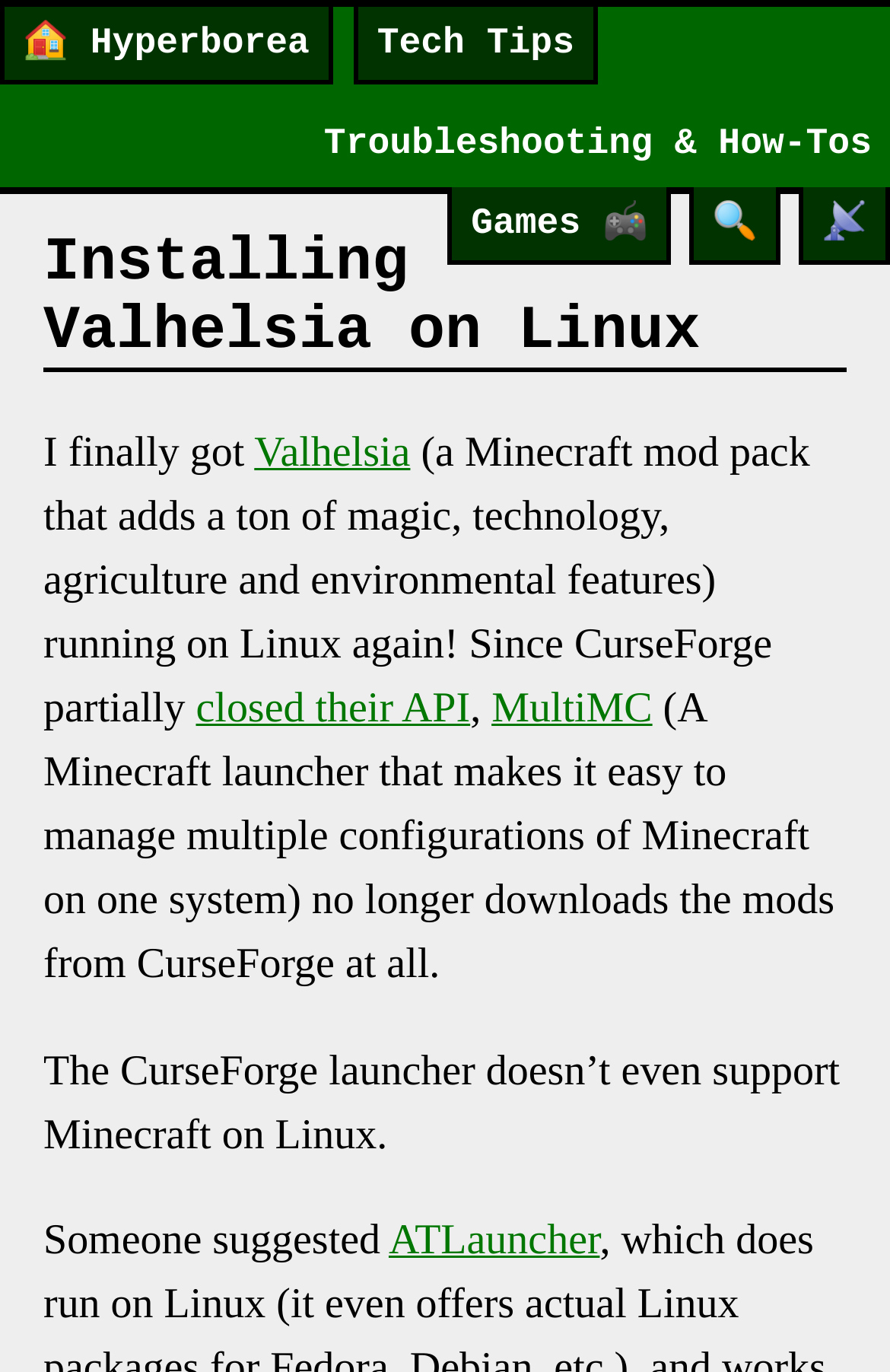Identify the bounding box coordinates for the UI element that matches this description: "name="s" placeholder="Search Bible Answers"".

None